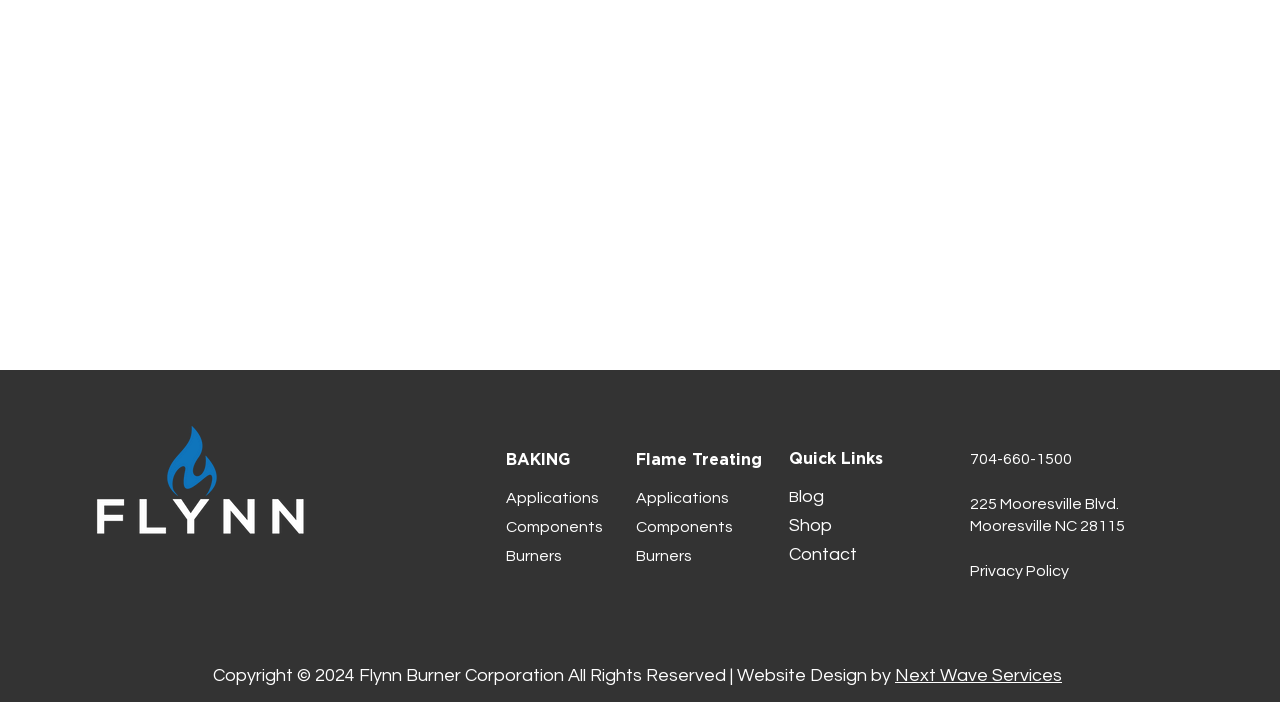What is the website design company?
Look at the image and respond with a one-word or short-phrase answer.

Next Wave Services